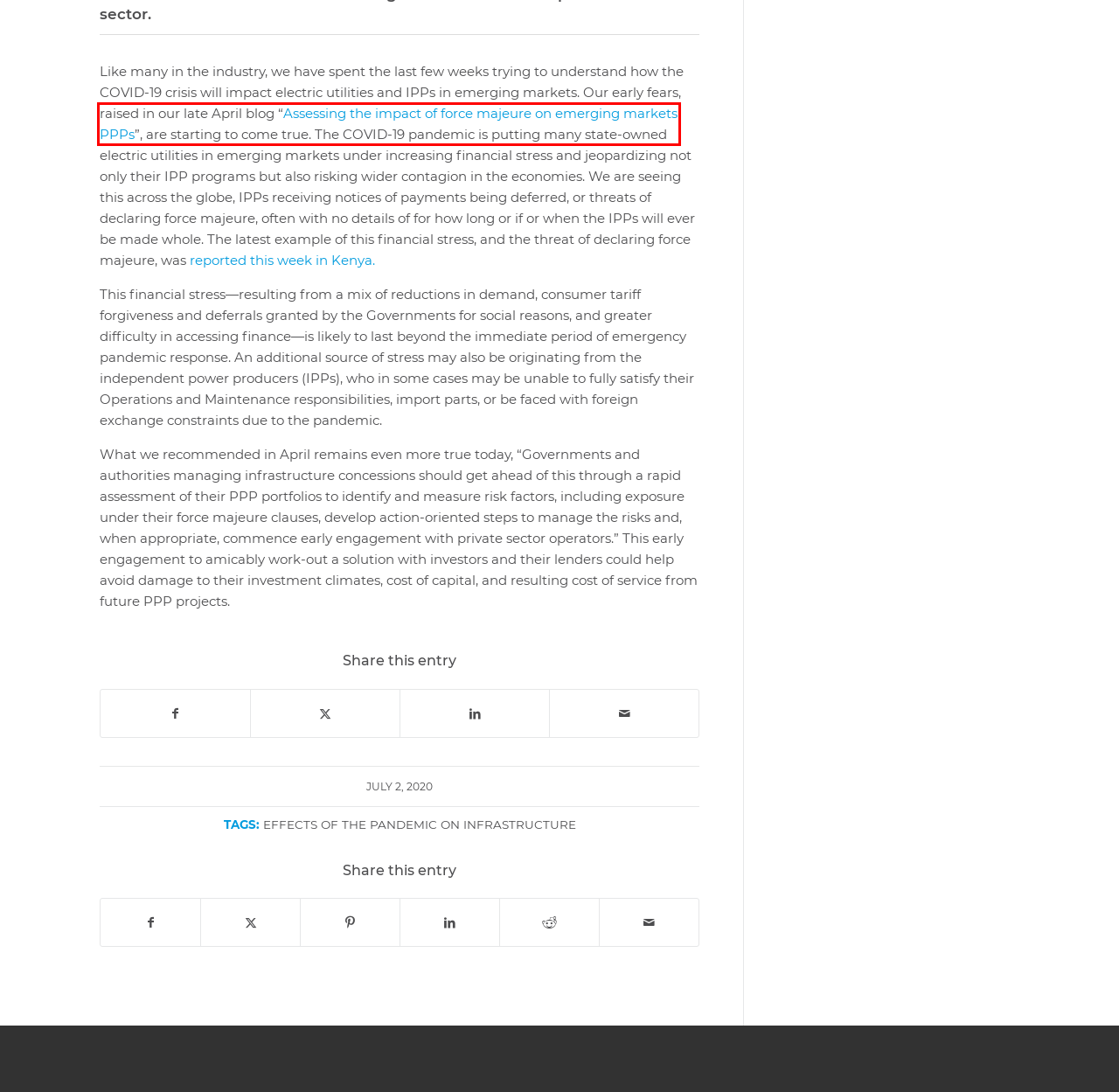You have a screenshot of a webpage with a red rectangle bounding box around an element. Identify the best matching webpage description for the new page that appears after clicking the element in the bounding box. The descriptions are:
A. Blog | Effects of the pandemic on infrastructure - Castalia
B. Privacy Policy - Castalia
C. Assessing the impact of force majeure on emerging markets PPPs - Castalia
D. Site Map - Castalia
E. Our Projects - Work We’ve Done for a Better World | Castalia
F. Contact Us - General Enquiries & Locations | Castalia Advisors
G. Castalia's Blog - Castalia
H. Meet our diverse team - Castalia

C